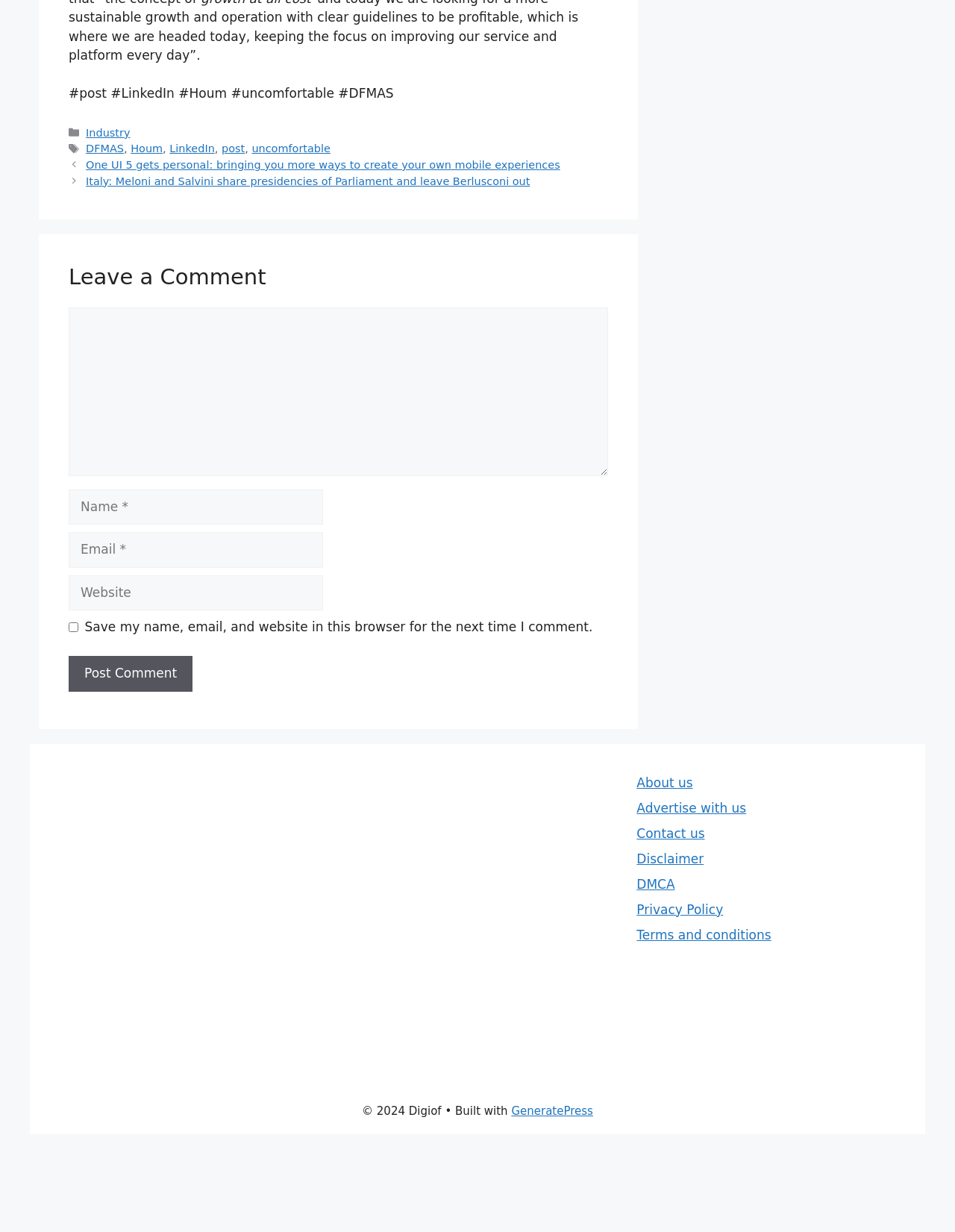Provide a one-word or one-phrase answer to the question:
How many links are in the footer section?

6